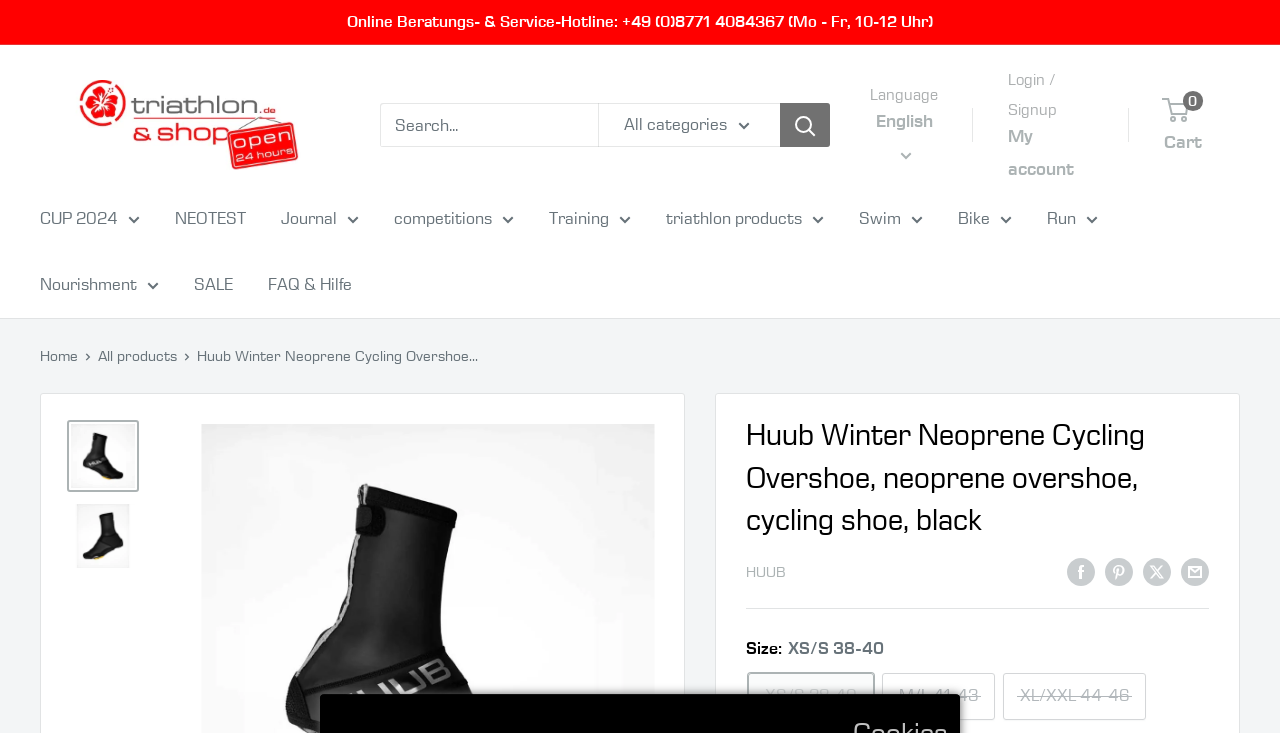Please identify the bounding box coordinates of the clickable element to fulfill the following instruction: "Log in to my account". The coordinates should be four float numbers between 0 and 1, i.e., [left, top, right, bottom].

[0.788, 0.162, 0.854, 0.254]